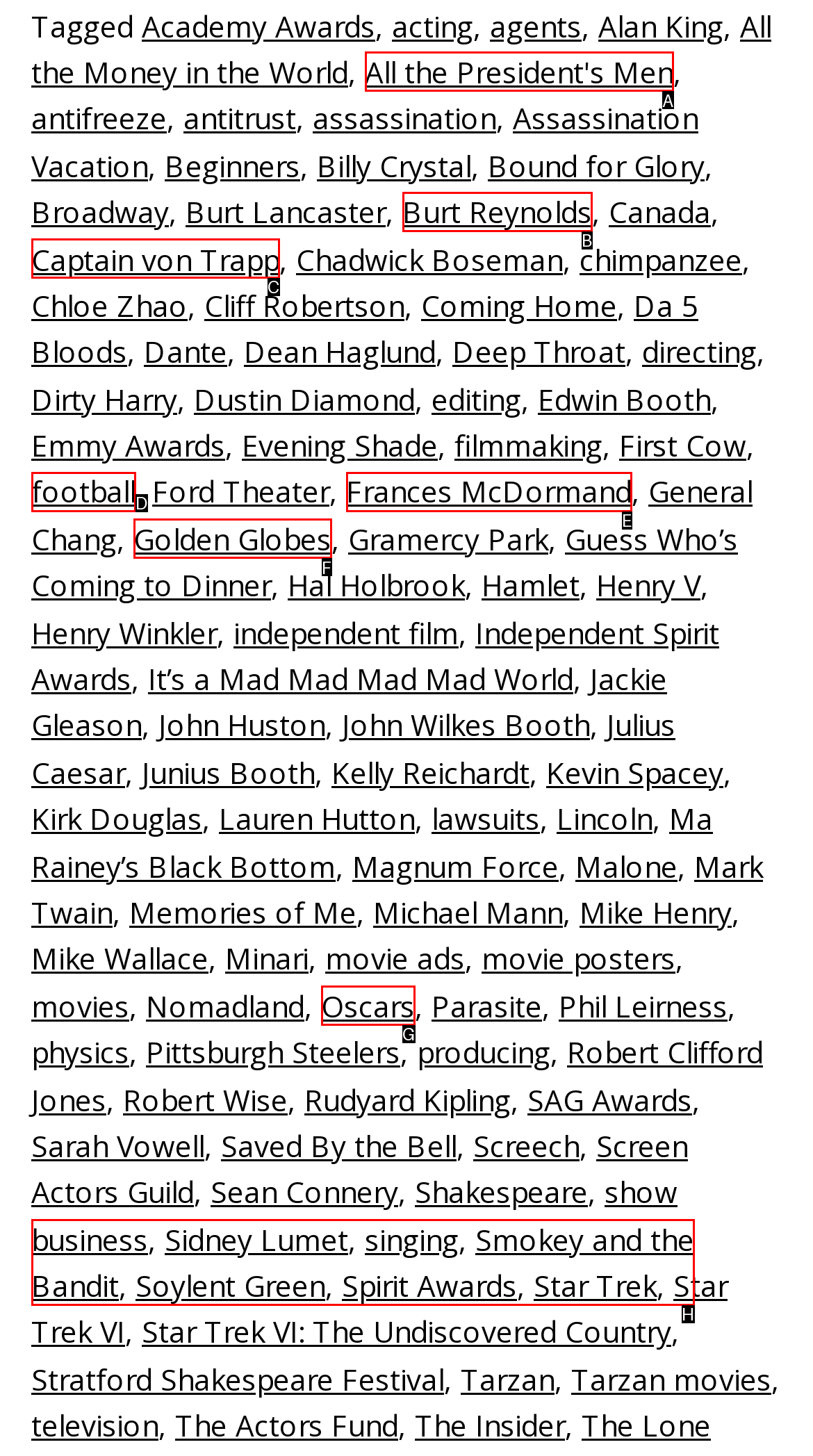Point out the option that aligns with the description: Oscars
Provide the letter of the corresponding choice directly.

G